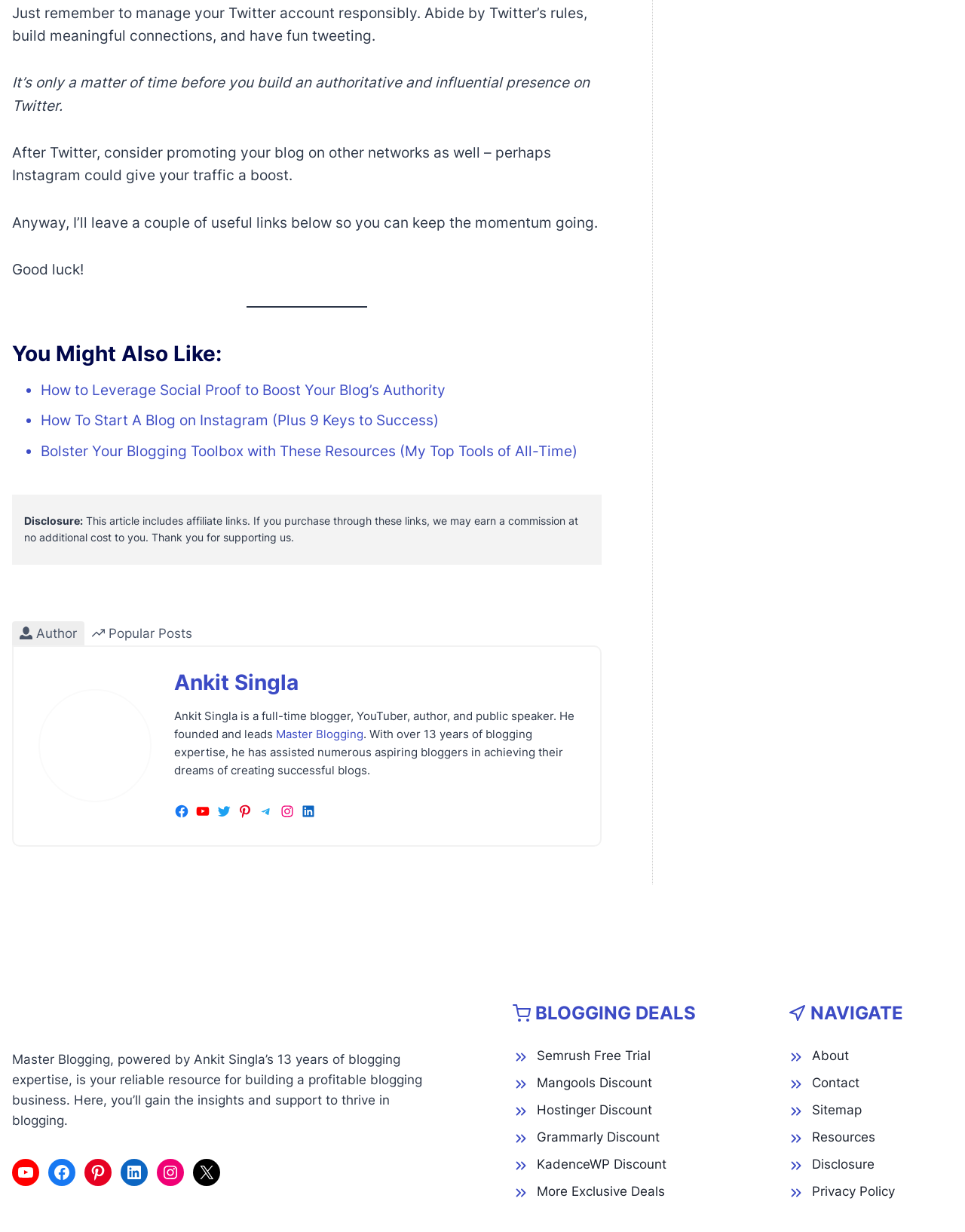What is the name of the website?
Please answer the question with a detailed and comprehensive explanation.

The name of the website can be found at the top section of the webpage, where it is mentioned as 'Master Blogging' along with a brief description of the website's purpose.